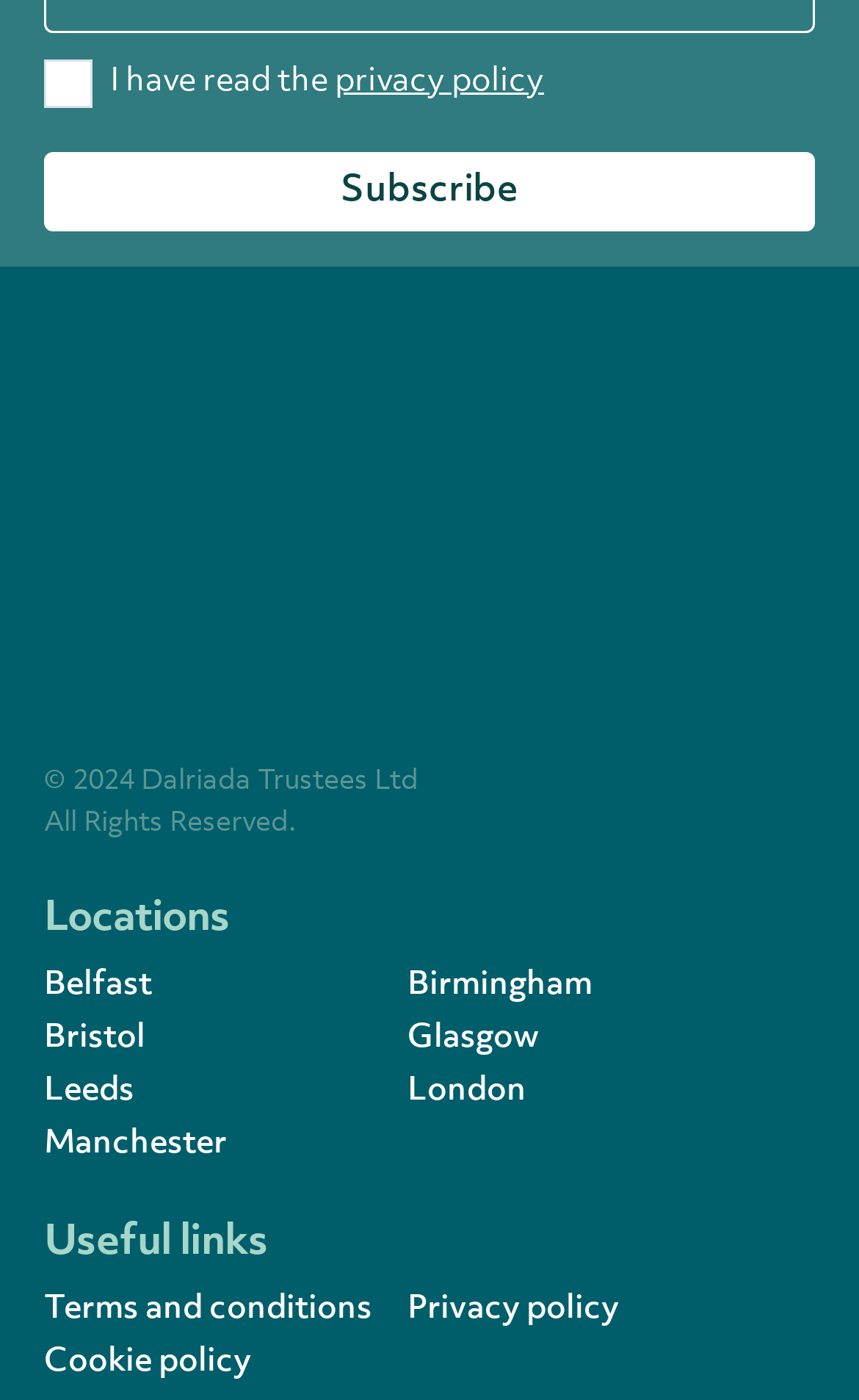From the webpage screenshot, identify the region described by privacy policy. Provide the bounding box coordinates as (top-left x, top-left y, bottom-right x, bottom-right y), with each value being a floating point number between 0 and 1.

[0.39, 0.047, 0.633, 0.069]